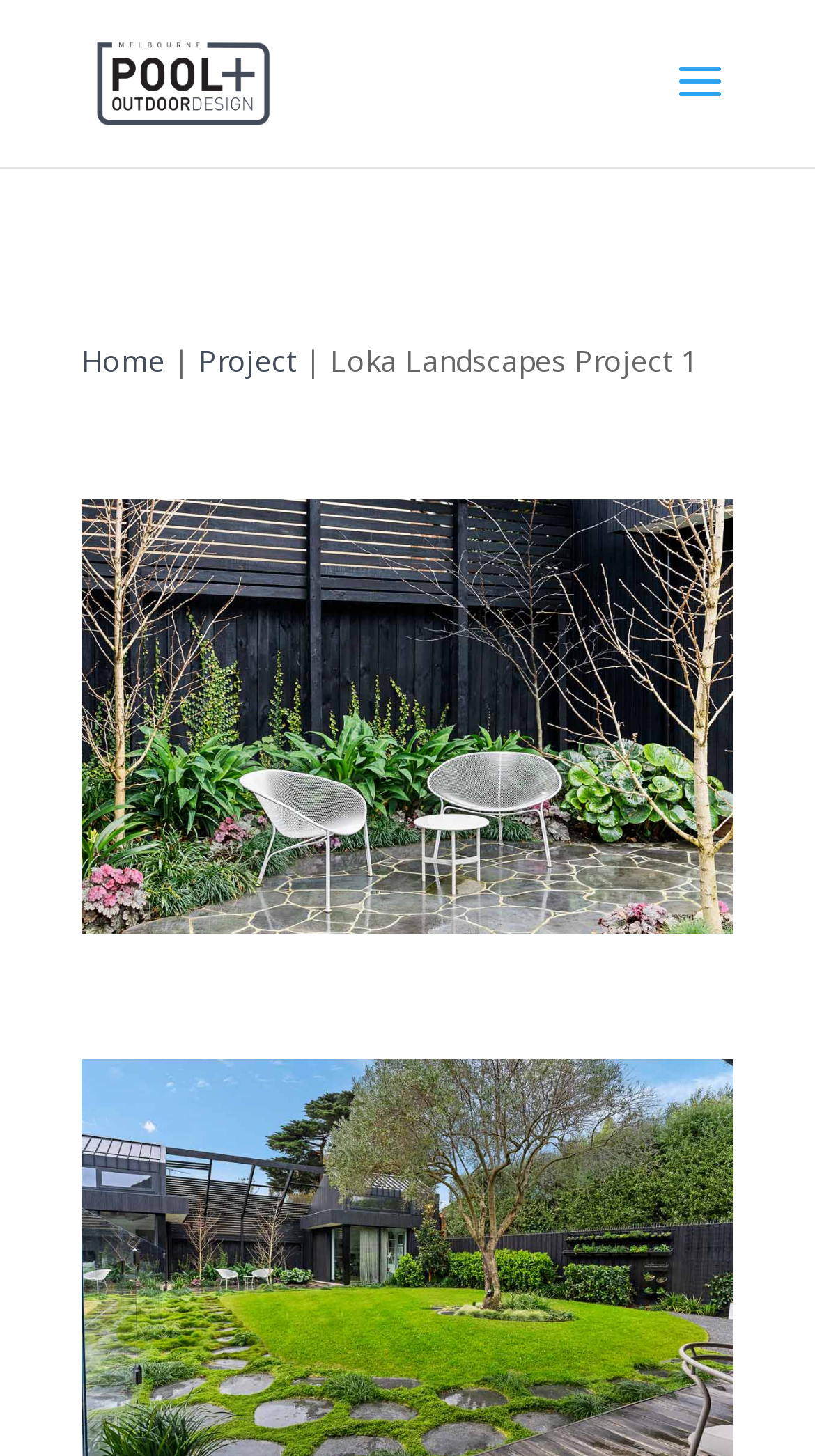Elaborate on the webpage's design and content in a detailed caption.

This webpage is about a landscaping project, specifically the "Loka Landscapes Project 1" in Melbourne, featuring a pool and outdoor design. At the top, there is a header section with a link to "Melbourne Pool and Outdoor Design" accompanied by a small image with the same name. Below this, there is a navigation menu with three links: "Home", separated by a vertical bar from "Project", and another link without a text description. 

The main content of the webpage is dominated by a large image, which takes up most of the page's width and height. This image is likely showcasing the project's design, with lush greenery and quirky features as described in the meta description. The image is positioned in the middle of the page, with some empty space above and below it. 

At the top-right corner, there is a title "Loka Landscapes Project 1" in a prominent position, indicating the project's name. Overall, the webpage has a clean and simple layout, with a focus on showcasing the project's design through the large image.